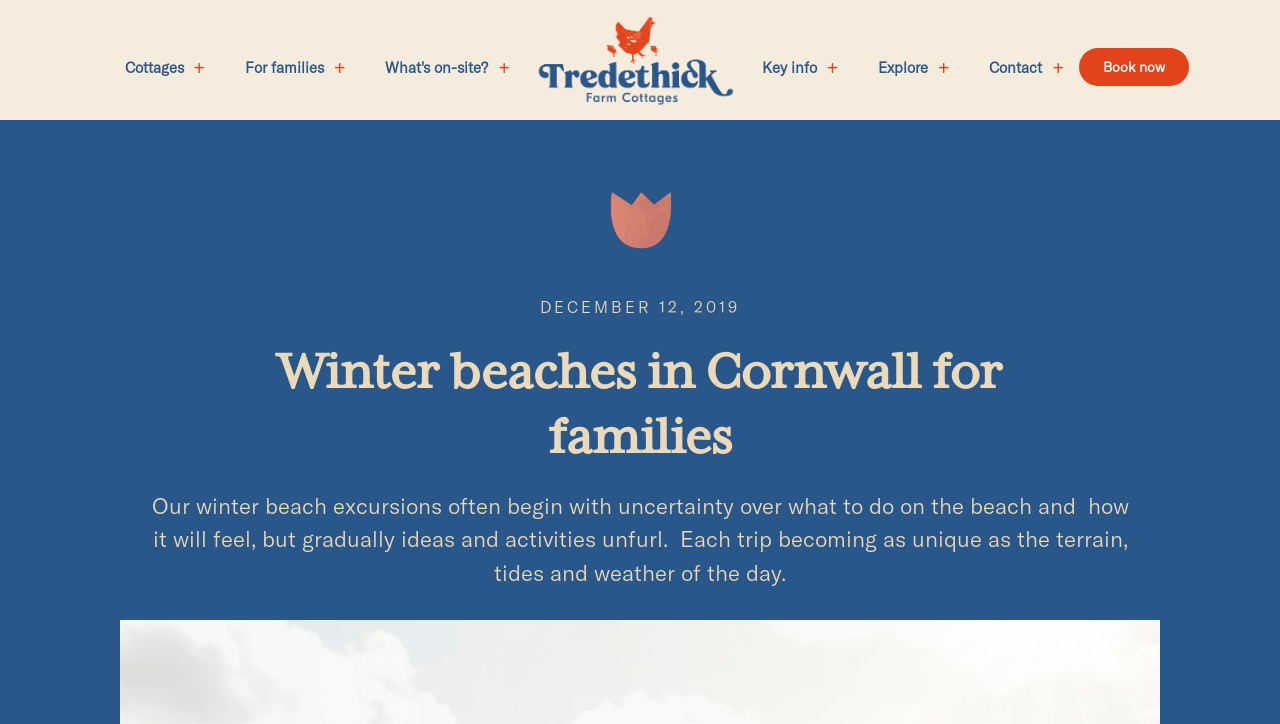Please indicate the bounding box coordinates for the clickable area to complete the following task: "Read about Winter beaches in Cornwall for families". The coordinates should be specified as four float numbers between 0 and 1, i.e., [left, top, right, bottom].

[0.165, 0.468, 0.835, 0.649]